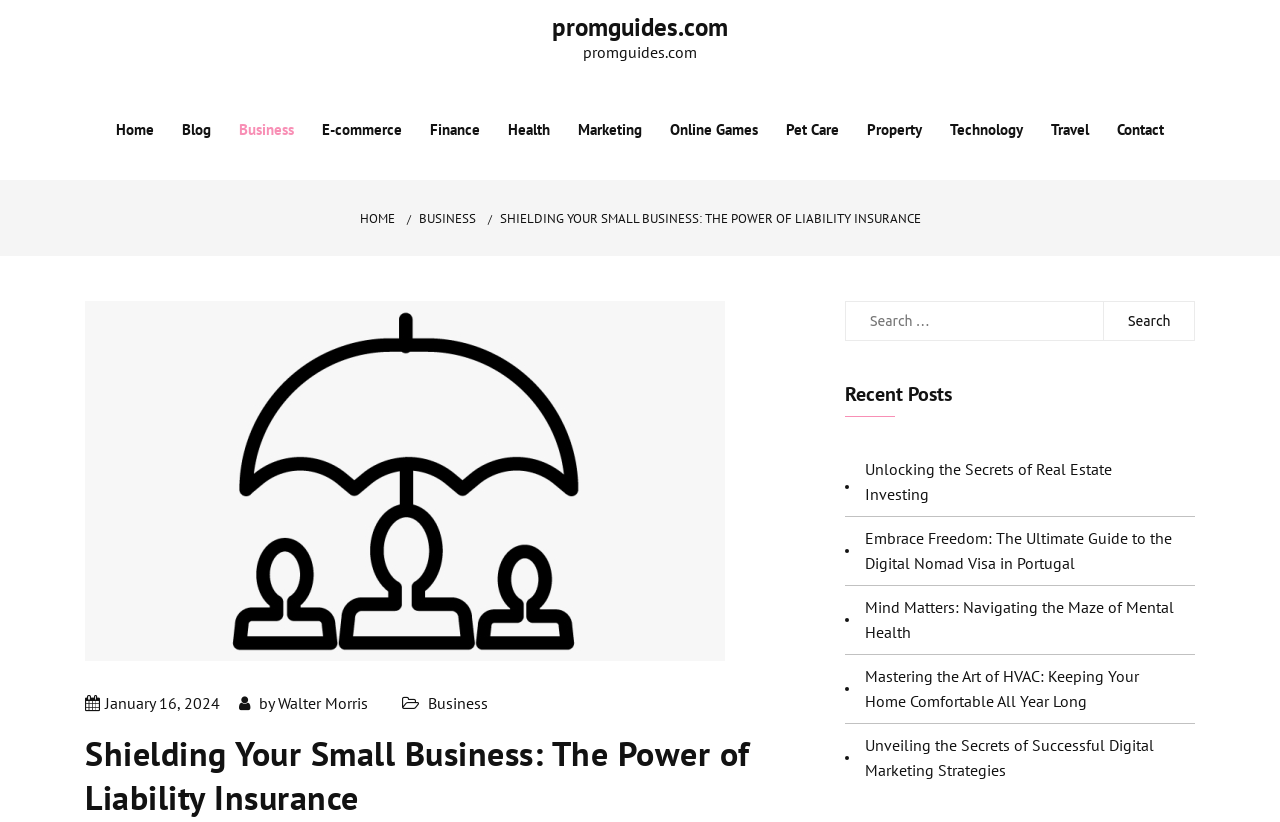Find the bounding box coordinates of the clickable area required to complete the following action: "go to home page".

[0.091, 0.097, 0.12, 0.219]